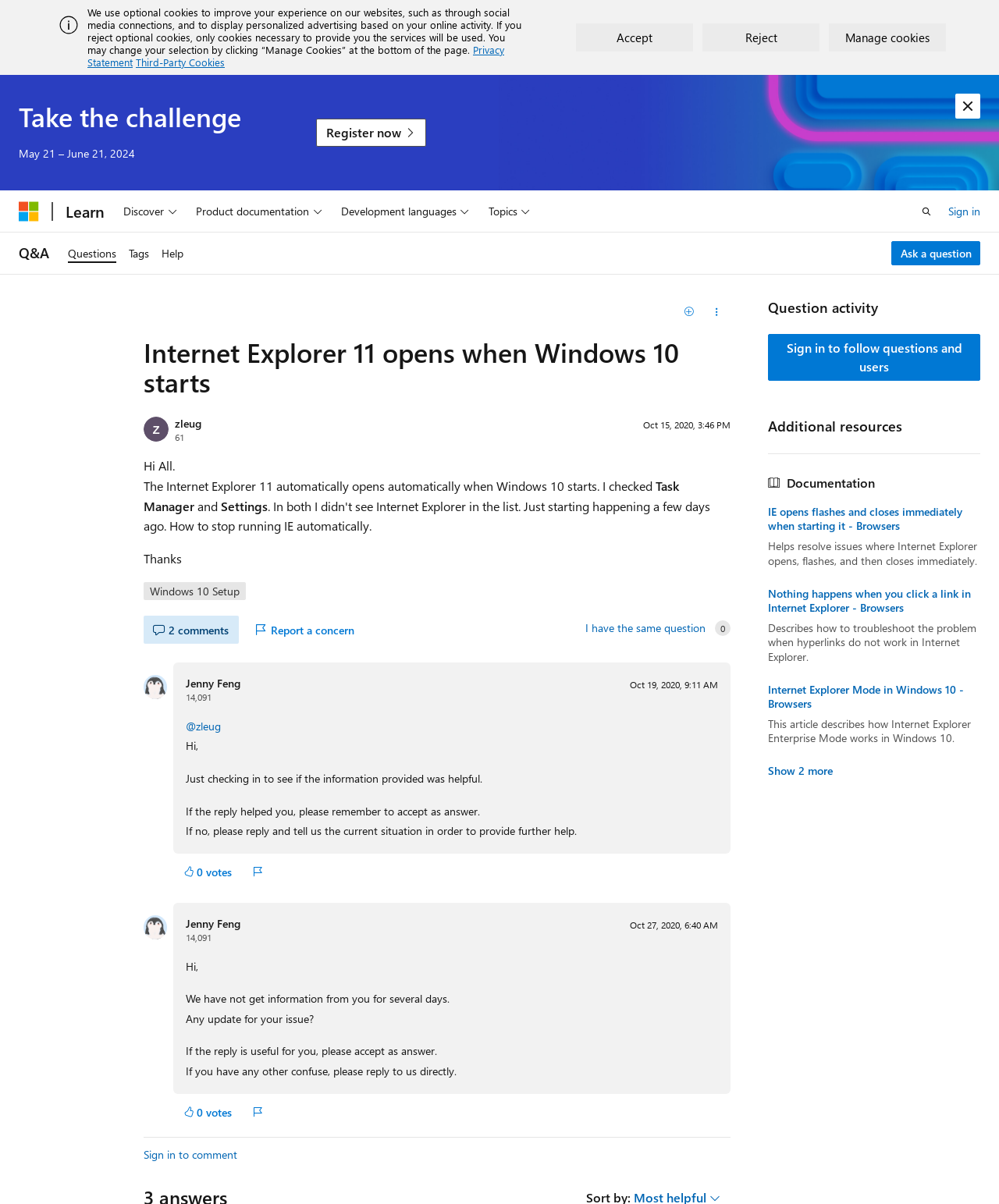Give a concise answer using only one word or phrase for this question:
What is the problem described in the question?

Internet Explorer 11 opens automatically